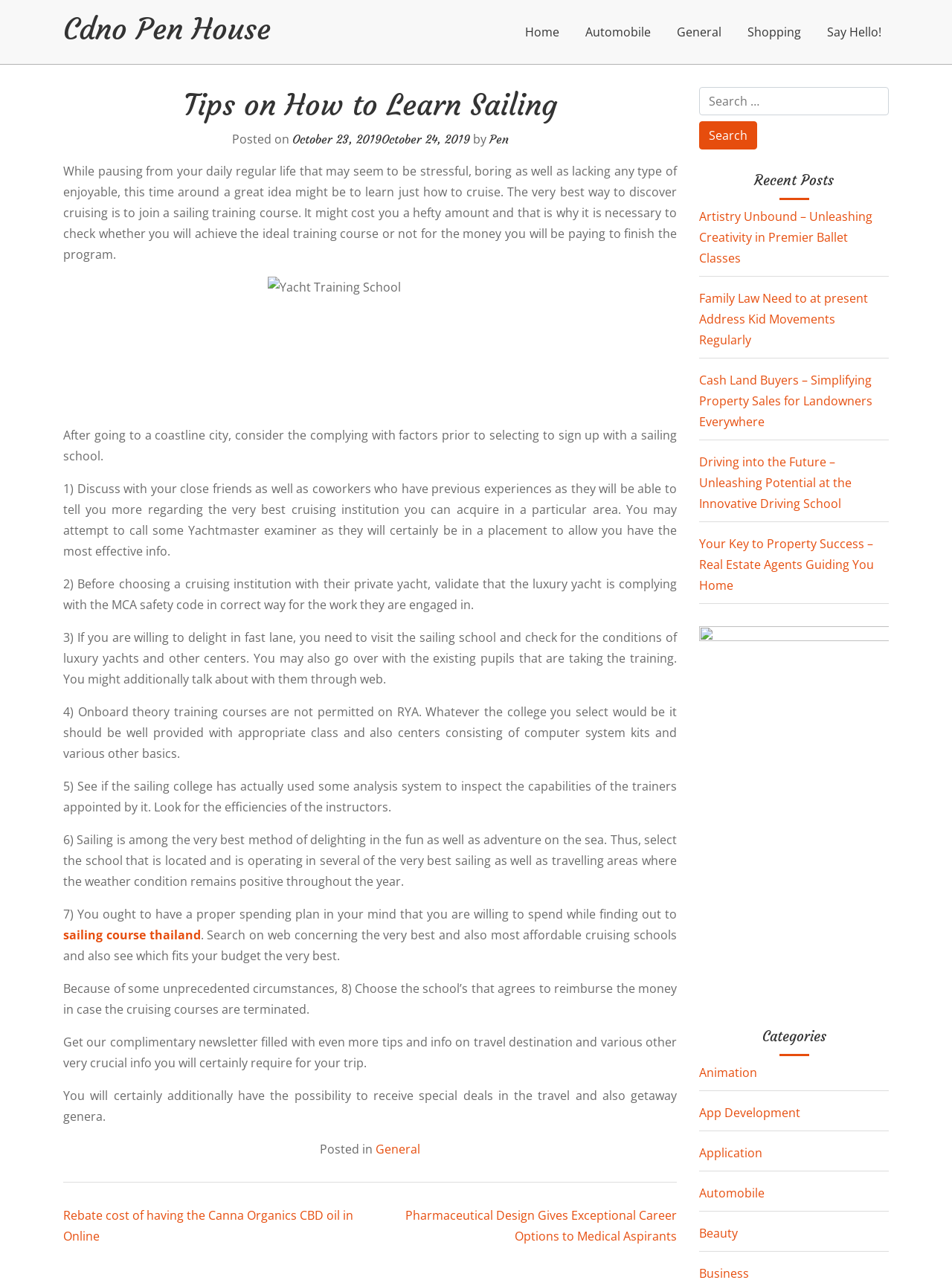Using the provided element description: "parent_node: Search for: value="Search"", determine the bounding box coordinates of the corresponding UI element in the screenshot.

[0.734, 0.095, 0.795, 0.117]